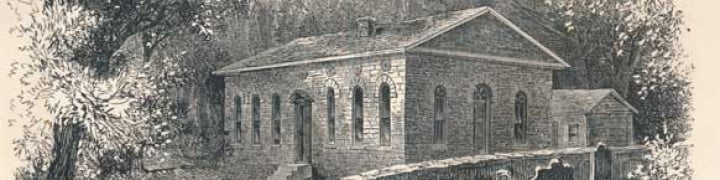Analyze the image and describe all key details you can observe.

An illustration depicting a historic stone church, surrounded by lush trees, capturing the serene essence of its setting. This image serves as a visual tribute within the context of Presbyterian history, particularly associated with May 4, 1936, and the discussions surrounding schism as articulated by Dr. J. Gresham Machen in his notable writings. The architecture of the church reflects the period's distinct style, featuring arched windows that add to its charm. The artwork symbolizes the struggles and developments within the Presbyterian community during a pivotal time marked by theological debates and denominational tensions, making it a significant representation in the ongoing narrative of faith and fellowship.